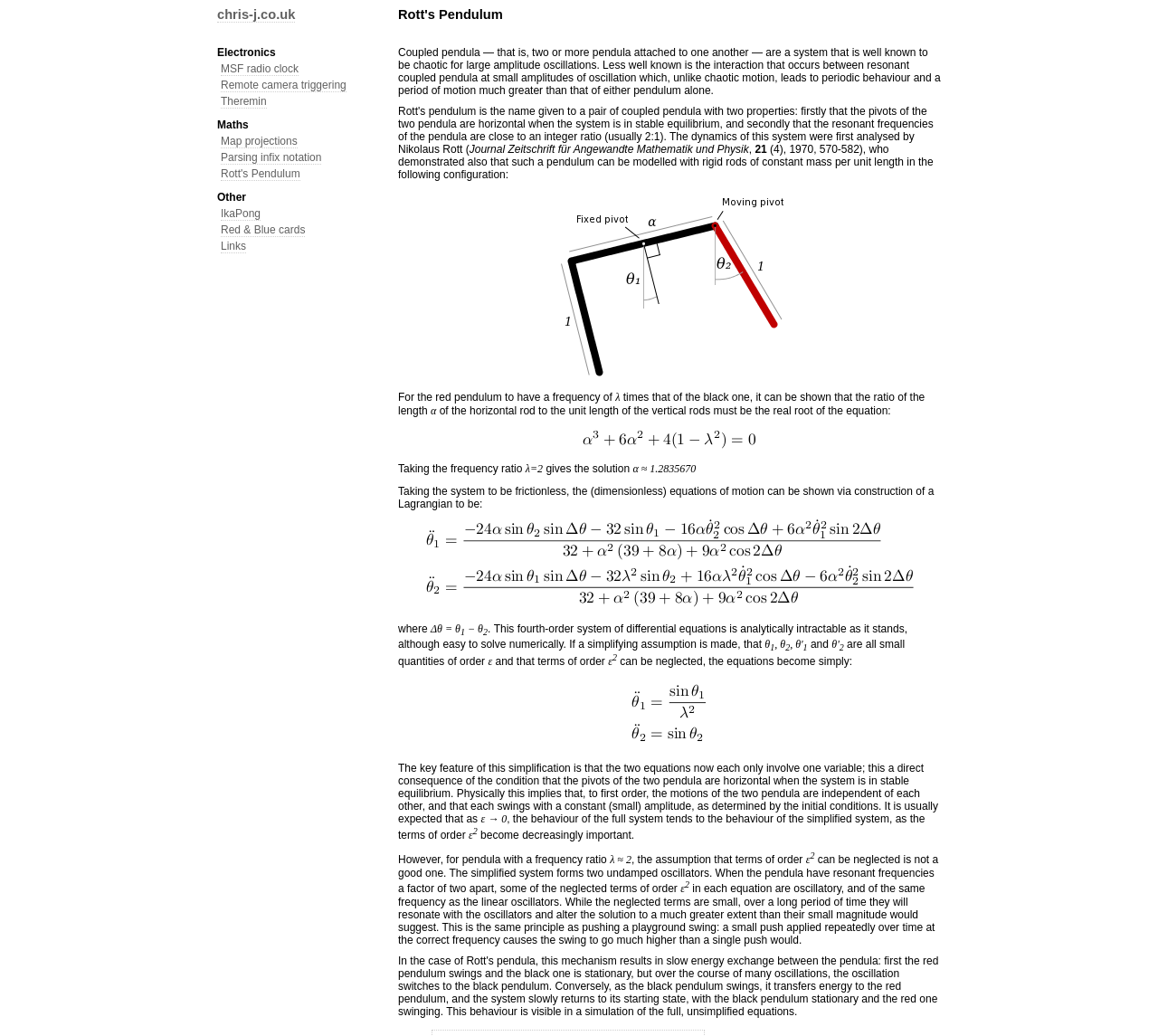Highlight the bounding box coordinates of the element you need to click to perform the following instruction: "Click the link to Remote camera triggering."

[0.191, 0.076, 0.299, 0.089]